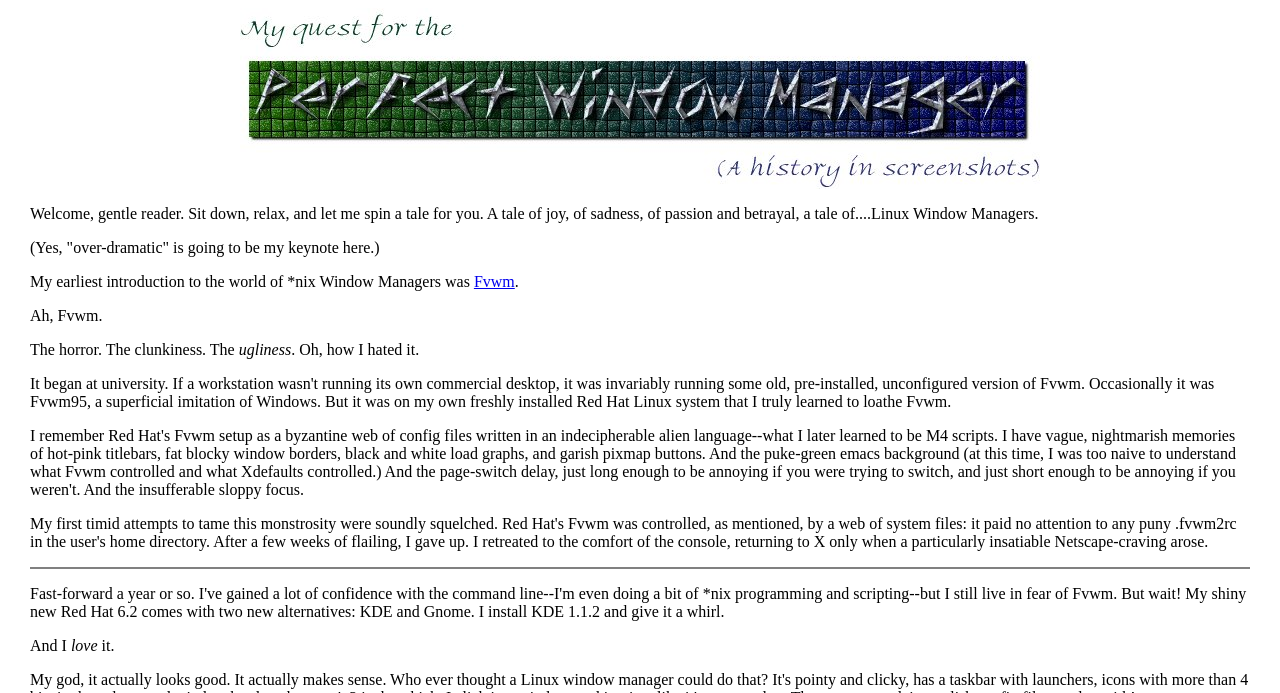How many images are on the webpage?
Kindly give a detailed and elaborate answer to the question.

I counted the number of image elements on the webpage, specifically the image element with ID 81, which is the only image on the webpage.